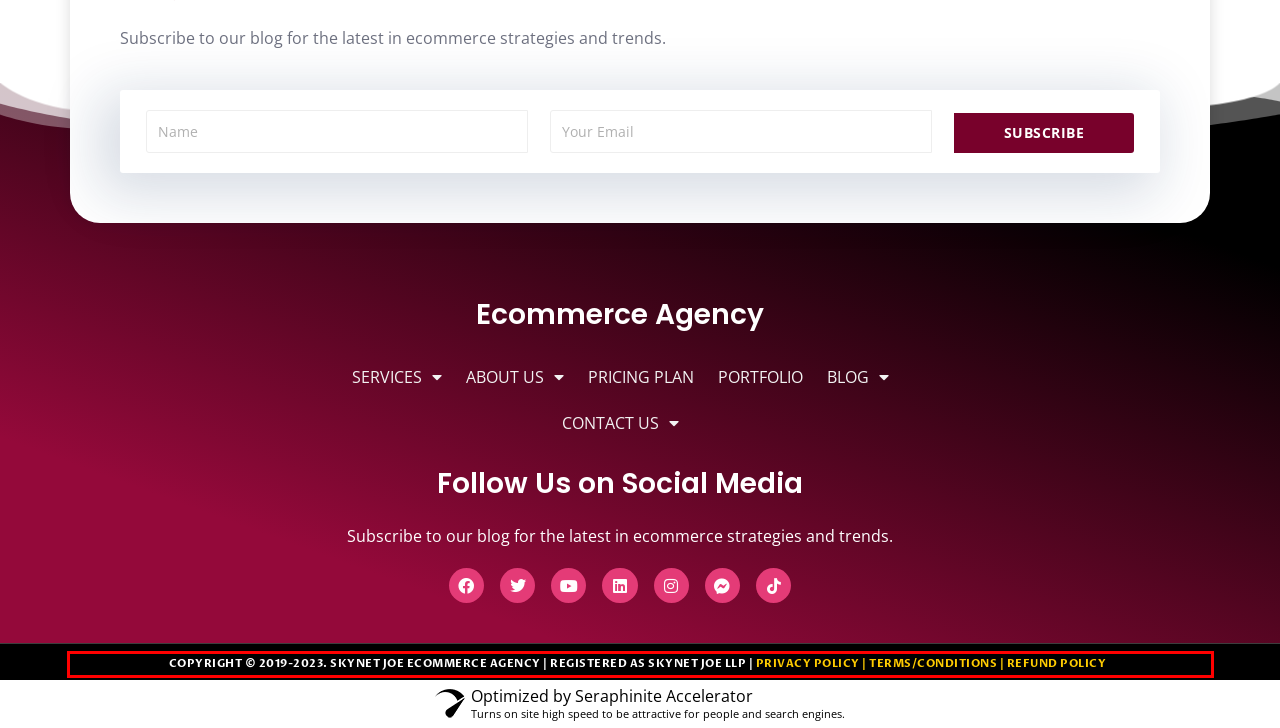Identify the text inside the red bounding box in the provided webpage screenshot and transcribe it.

COPYRIGHT © 2019-2023. SKYNET JOE ECOMMERCE AGENCY | REGISTERED AS SKYNET JOE LLP | PRIVACY POLICY | TERMS/CONDITIONS | REFUND POLICY